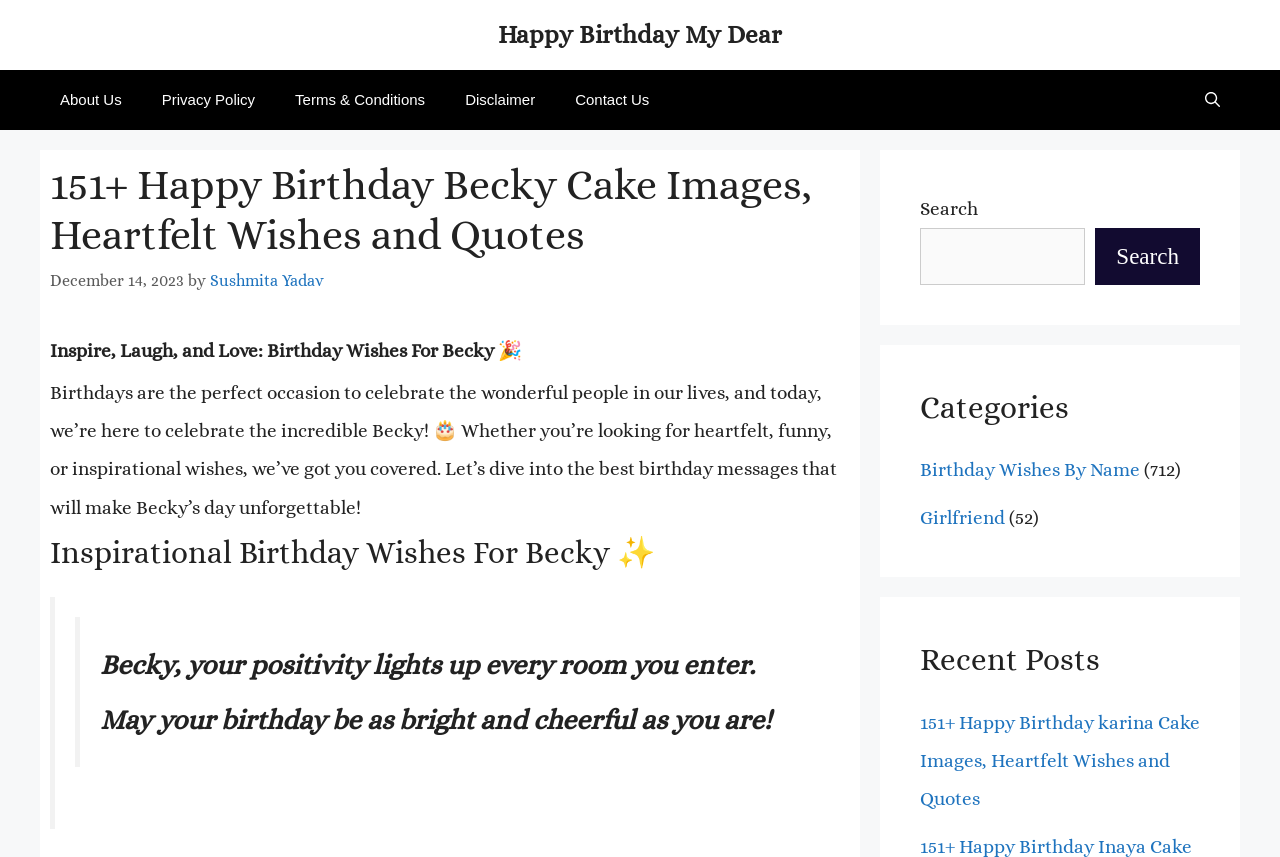What is the date of the article?
Look at the image and construct a detailed response to the question.

I found the date 'December 14, 2023' mentioned in the article, specifically in the section where it displays the date and time of the article.